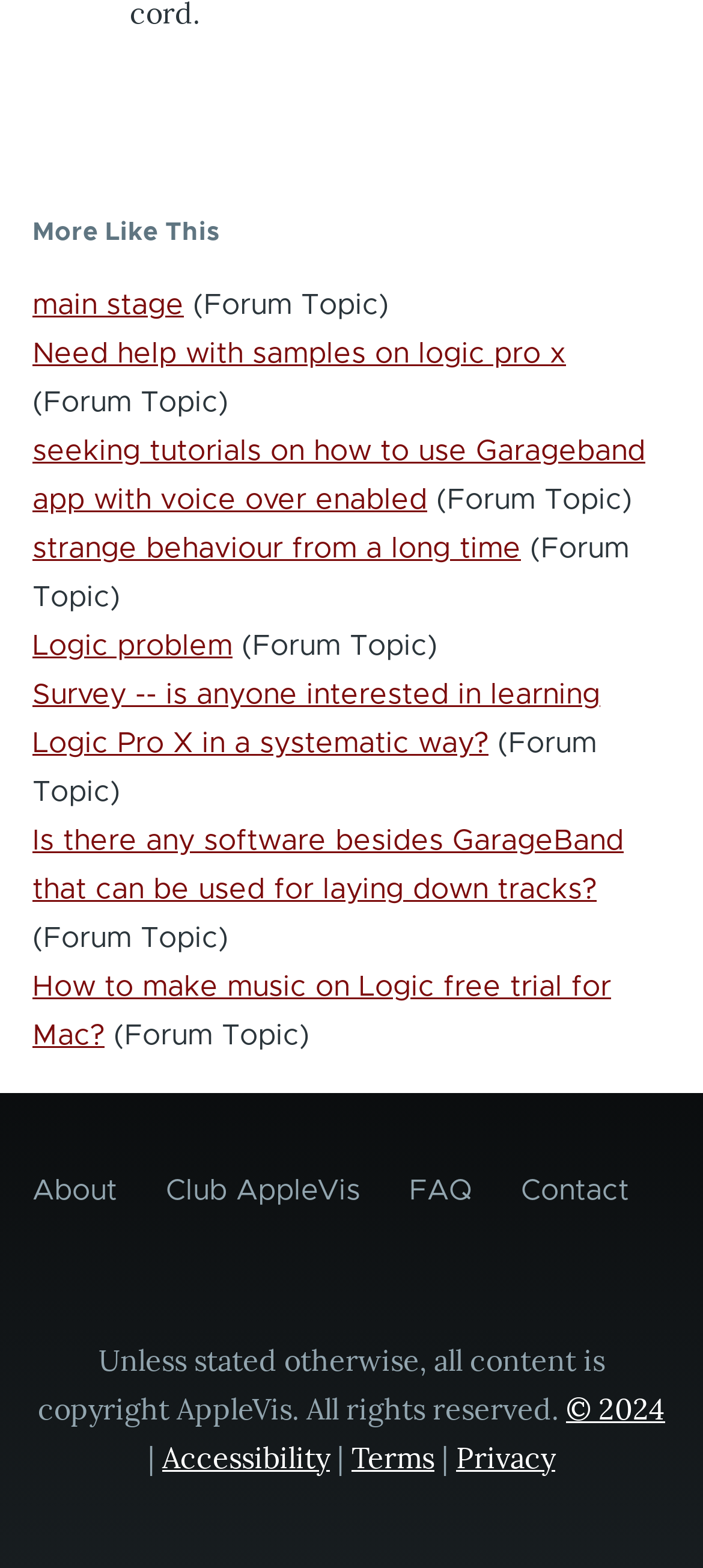Find the bounding box coordinates for the UI element whose description is: "Contact". The coordinates should be four float numbers between 0 and 1, in the format [left, top, right, bottom].

[0.741, 0.738, 0.895, 0.78]